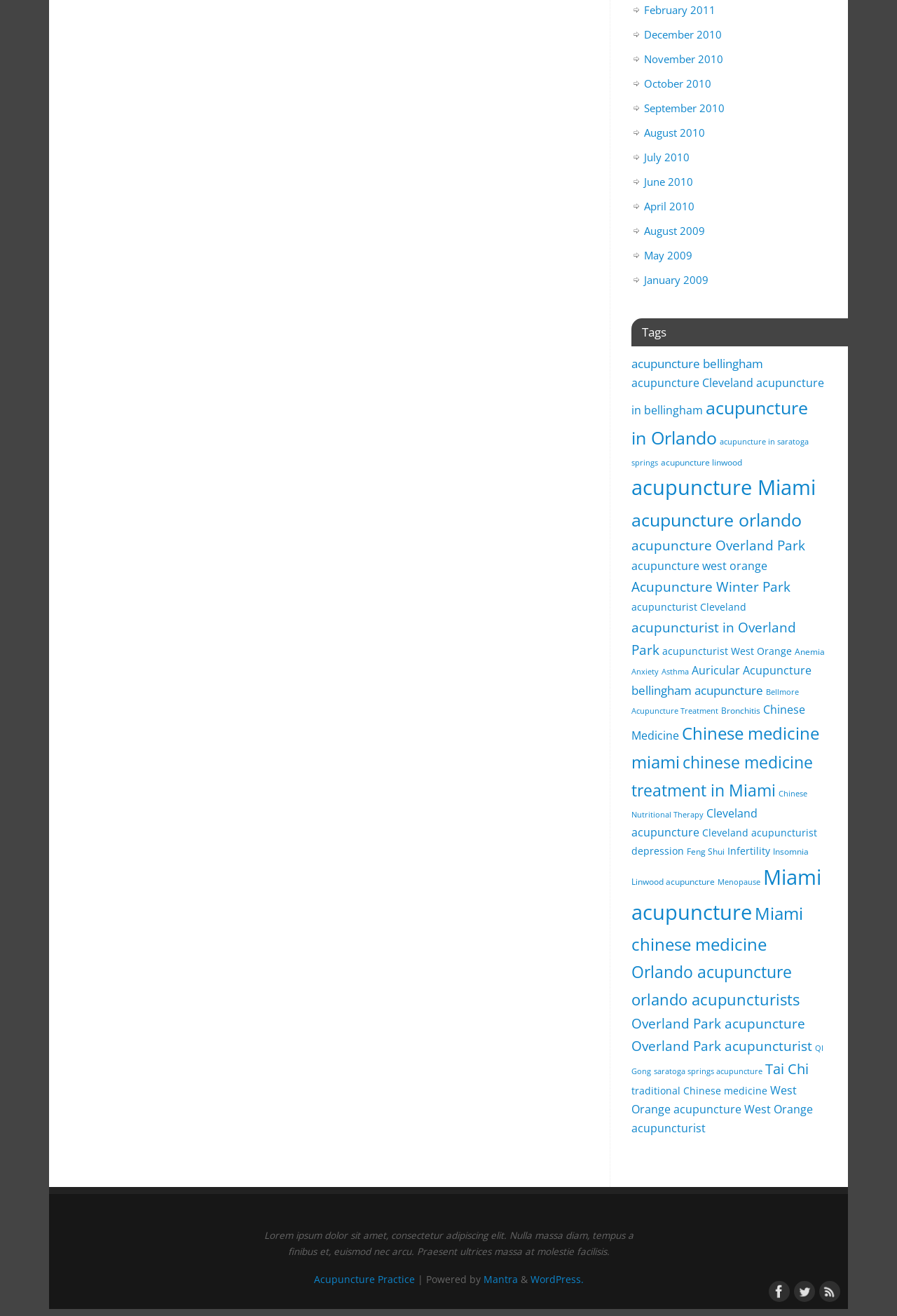Identify the bounding box coordinates of the clickable section necessary to follow the following instruction: "Click on the 'February 2011' link". The coordinates should be presented as four float numbers from 0 to 1, i.e., [left, top, right, bottom].

[0.718, 0.002, 0.798, 0.013]